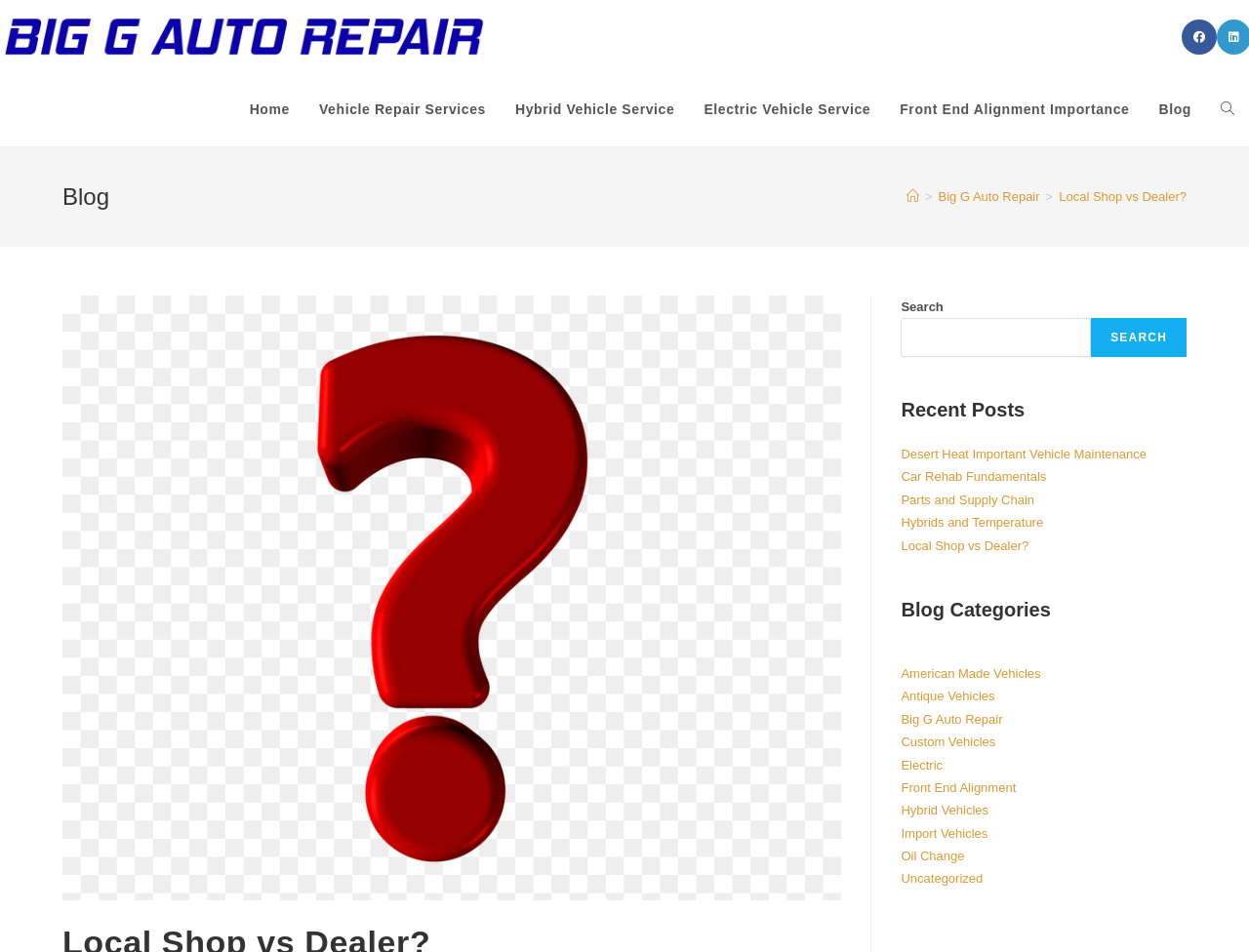What is the topic of the blog post 'Desert Heat Important Vehicle Maintenance'?
Please use the image to deliver a detailed and complete answer.

The blog post 'Desert Heat Important Vehicle Maintenance' is listed under the 'Recent Posts' section, and its title suggests that it is related to vehicle maintenance, specifically in desert heat conditions.